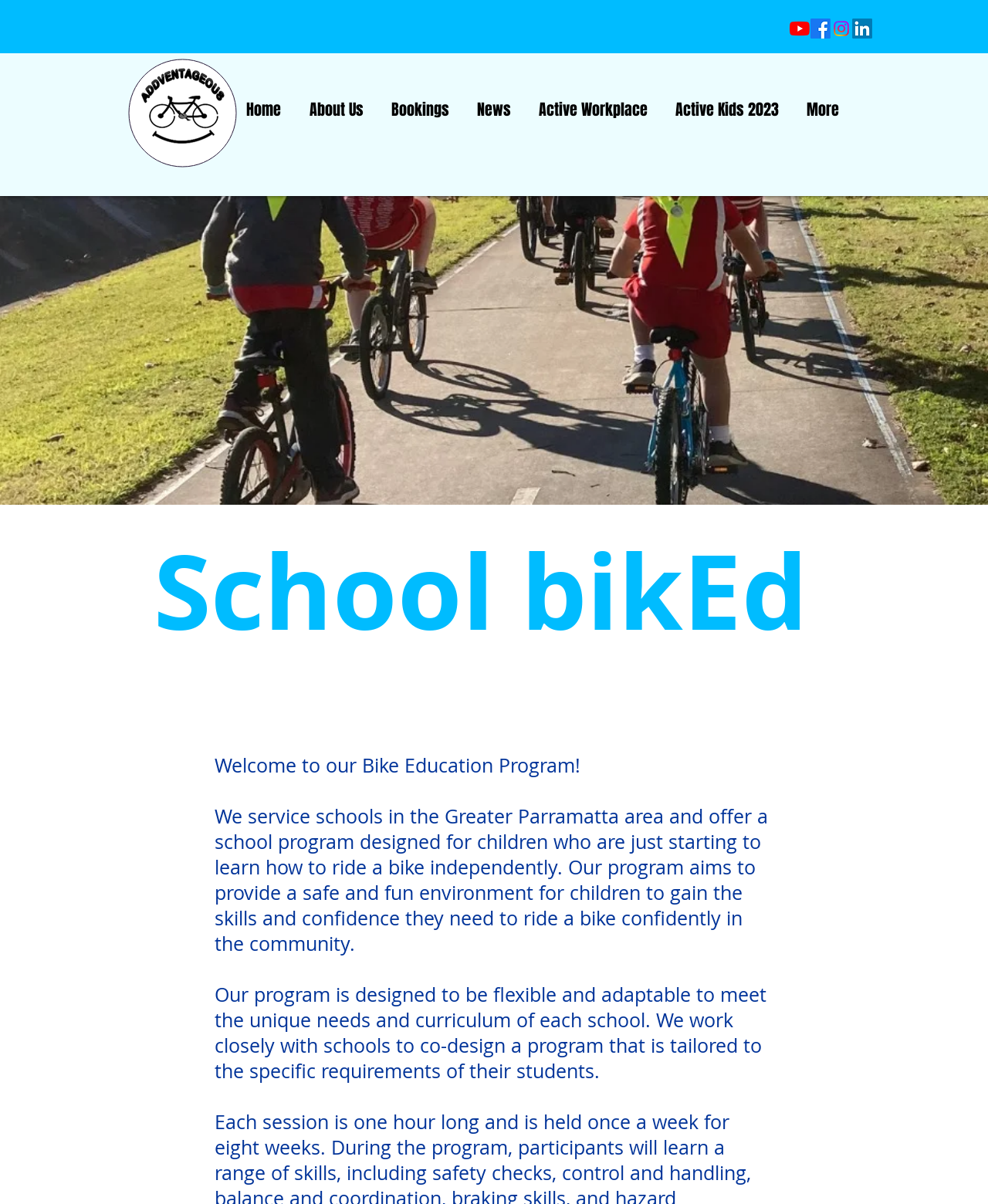Show the bounding box coordinates for the element that needs to be clicked to execute the following instruction: "View About Us". Provide the coordinates in the form of four float numbers between 0 and 1, i.e., [left, top, right, bottom].

[0.298, 0.082, 0.382, 0.095]